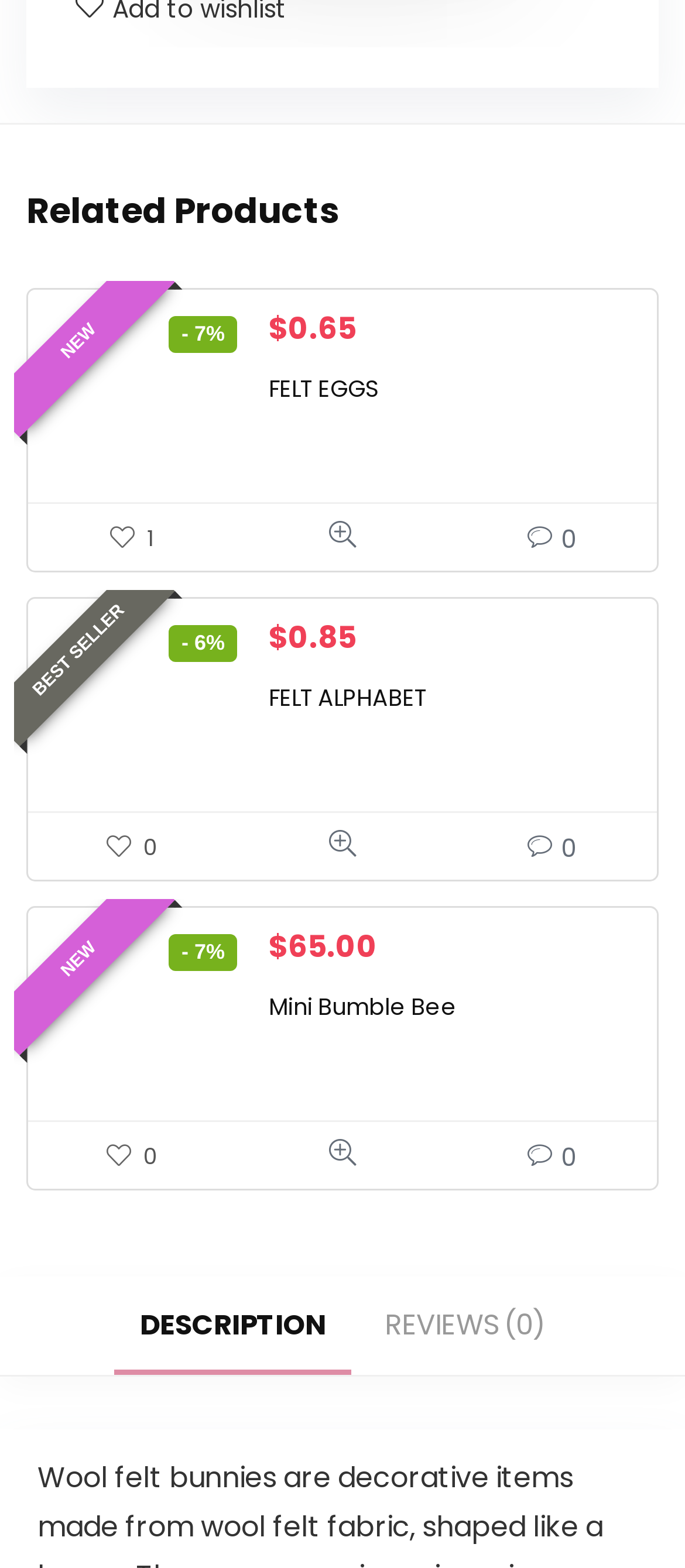What is the original price of 'Mini Bumble Bee'?
Using the picture, provide a one-word or short phrase answer.

$65.00